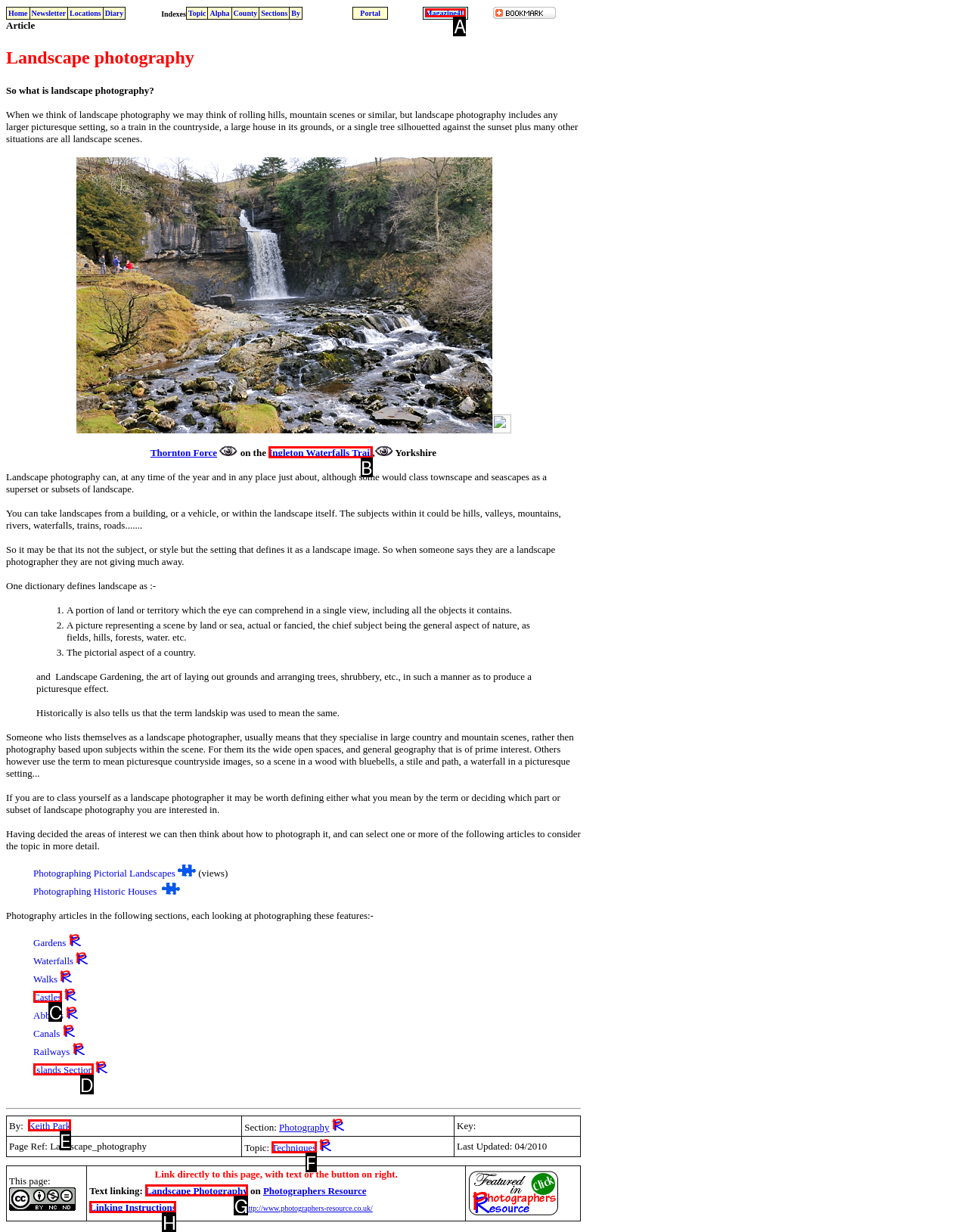Pinpoint the HTML element that fits the description: Islands Section
Answer by providing the letter of the correct option.

D